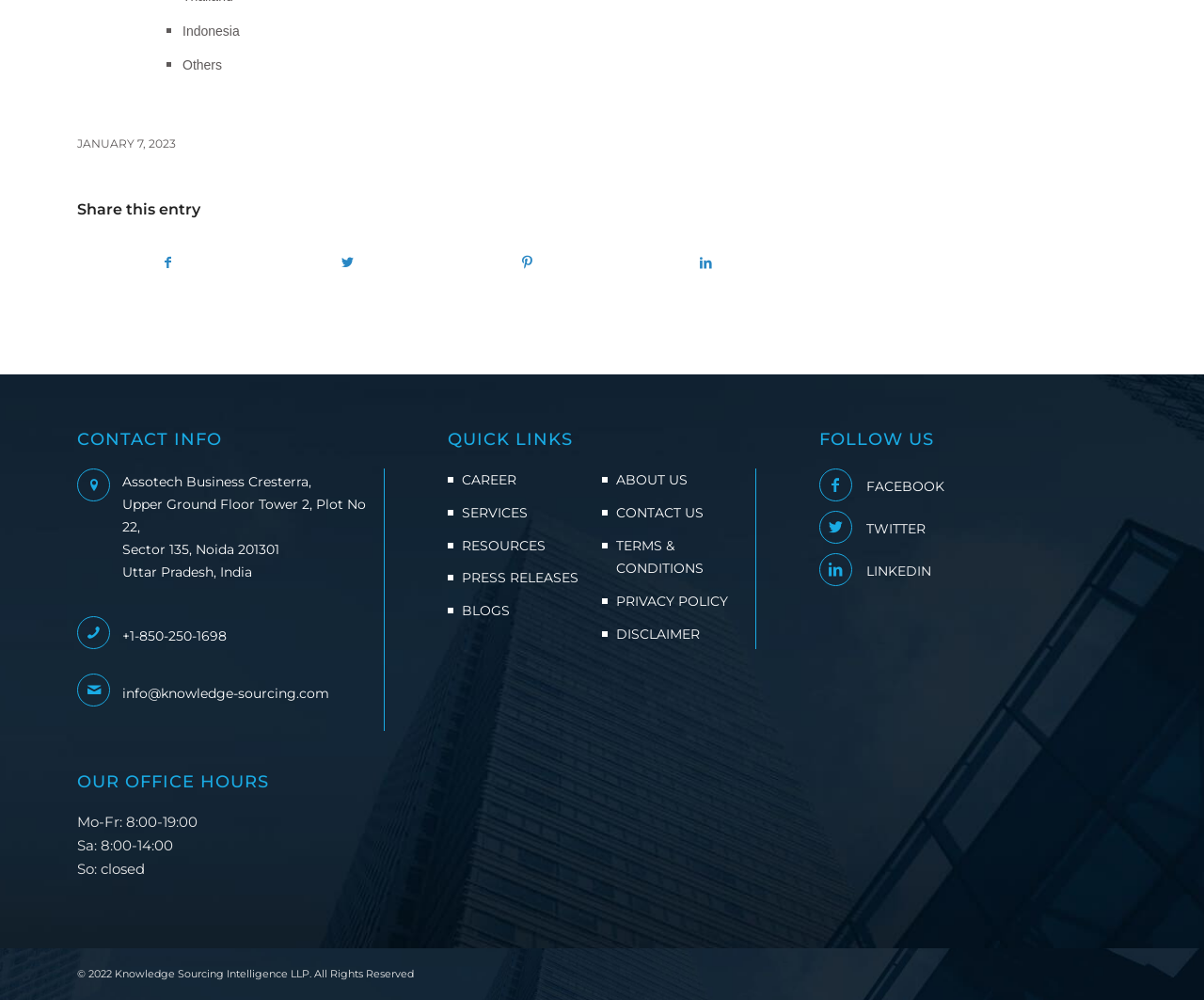What are the office hours on Saturday?
Please interpret the details in the image and answer the question thoroughly.

I found the office hours on Saturday by looking at the 'OUR OFFICE HOURS' section, which lists the hours for each day of the week. The hours for Saturday are '8:00-14:00'.